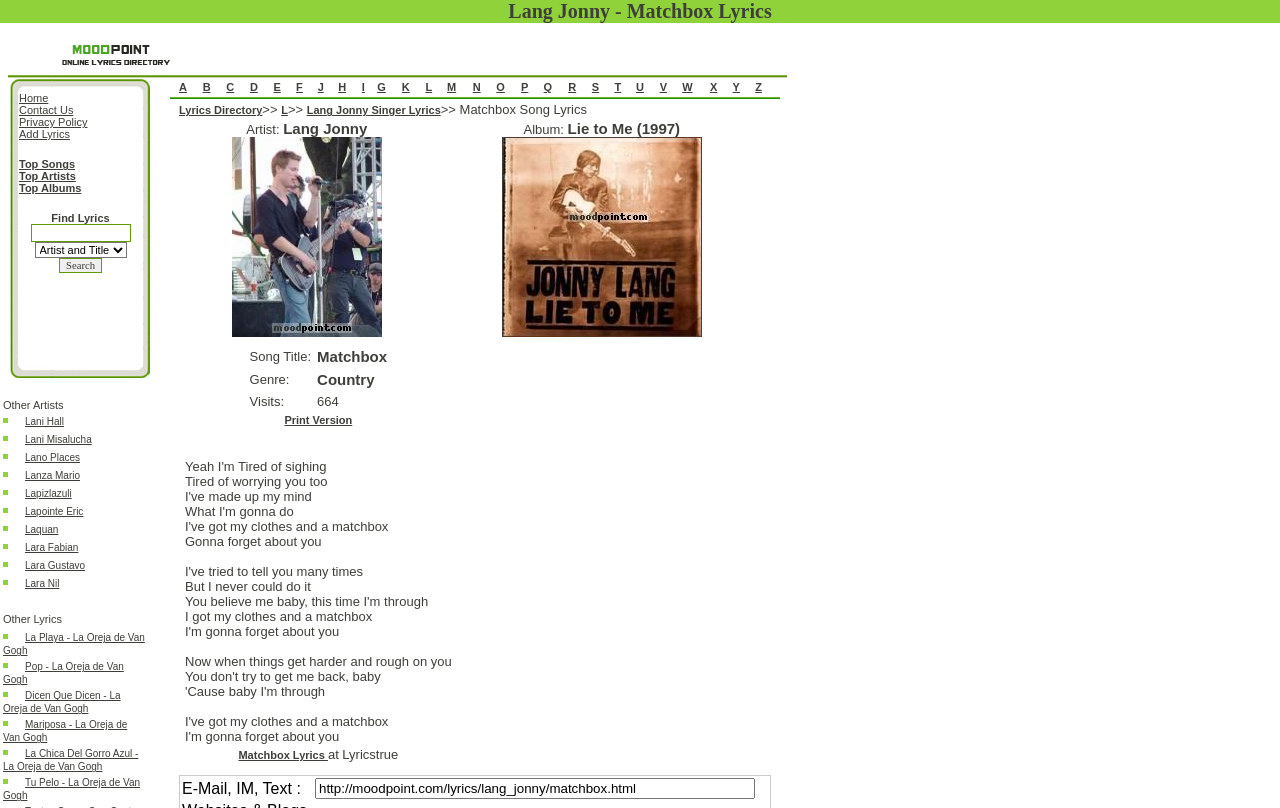Identify the bounding box for the UI element described as: "Lani Hall". Ensure the coordinates are four float numbers between 0 and 1, formatted as [left, top, right, bottom].

[0.02, 0.515, 0.05, 0.529]